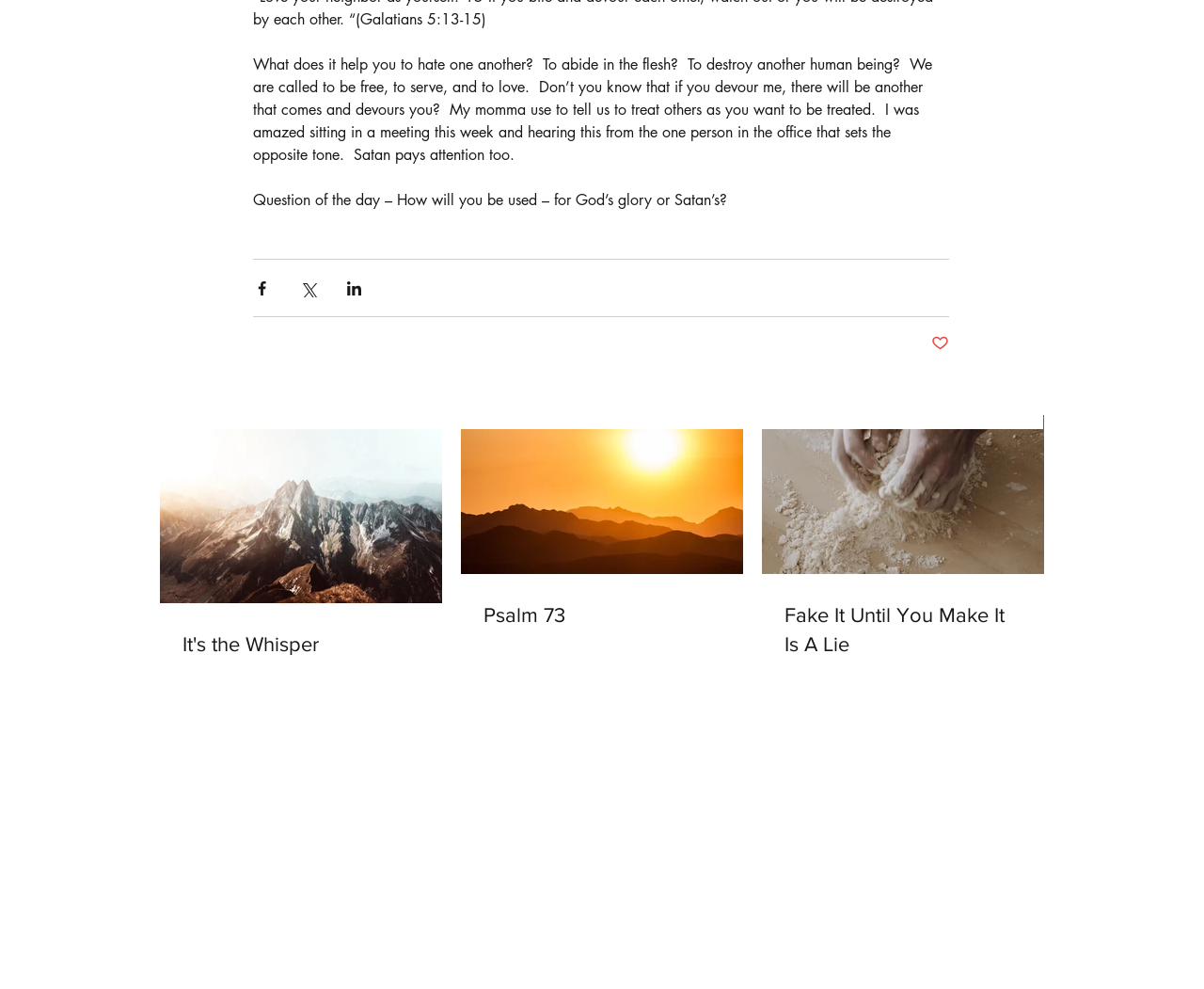What is the title of the first post?
Provide a thorough and detailed answer to the question.

I looked at the first generic element with an article and image inside, and found the link text 'It's the Whisper', which is likely the title of the post.